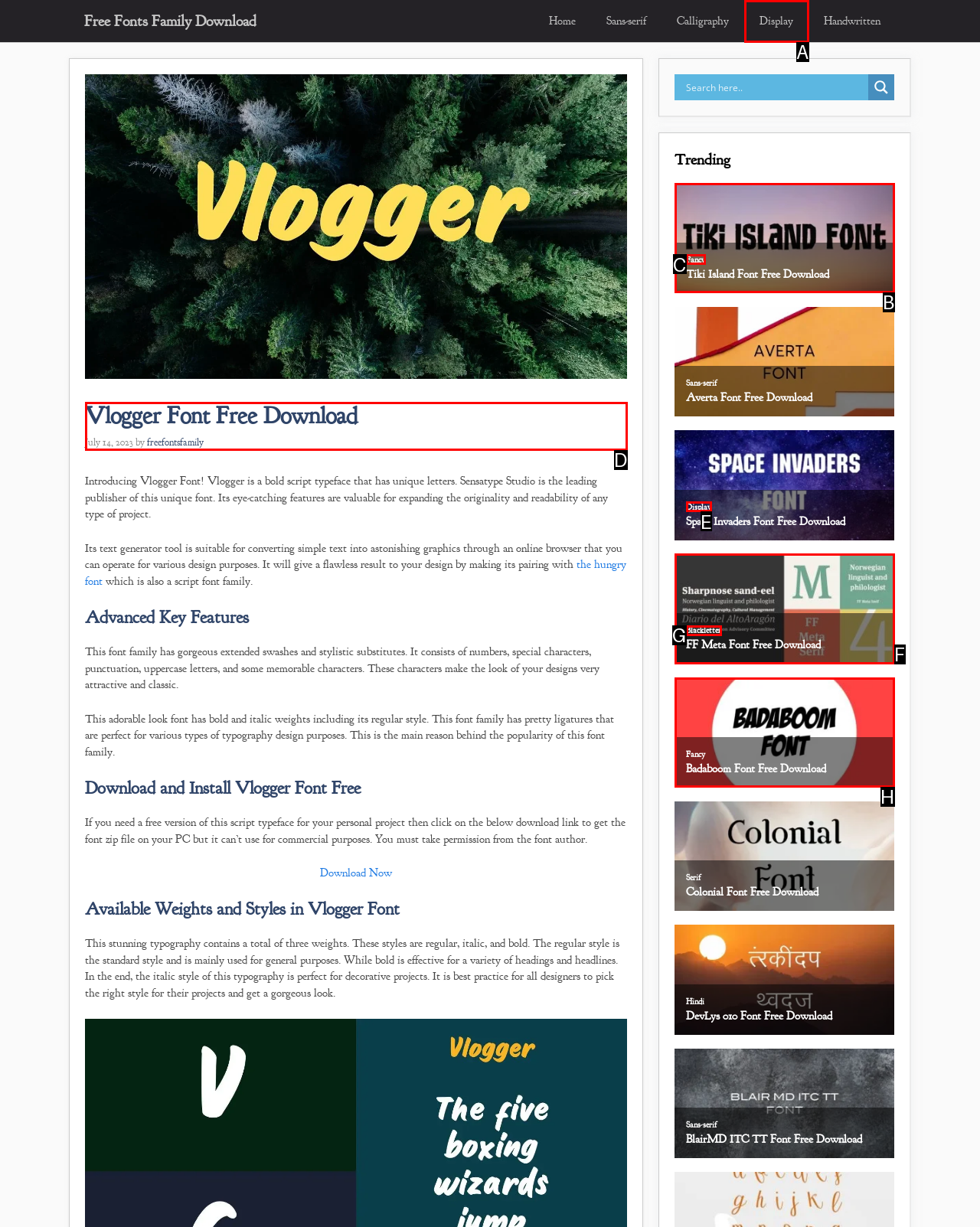Determine the letter of the UI element that you need to click to perform the task: Read more about the 'Vlogger Font'.
Provide your answer with the appropriate option's letter.

D